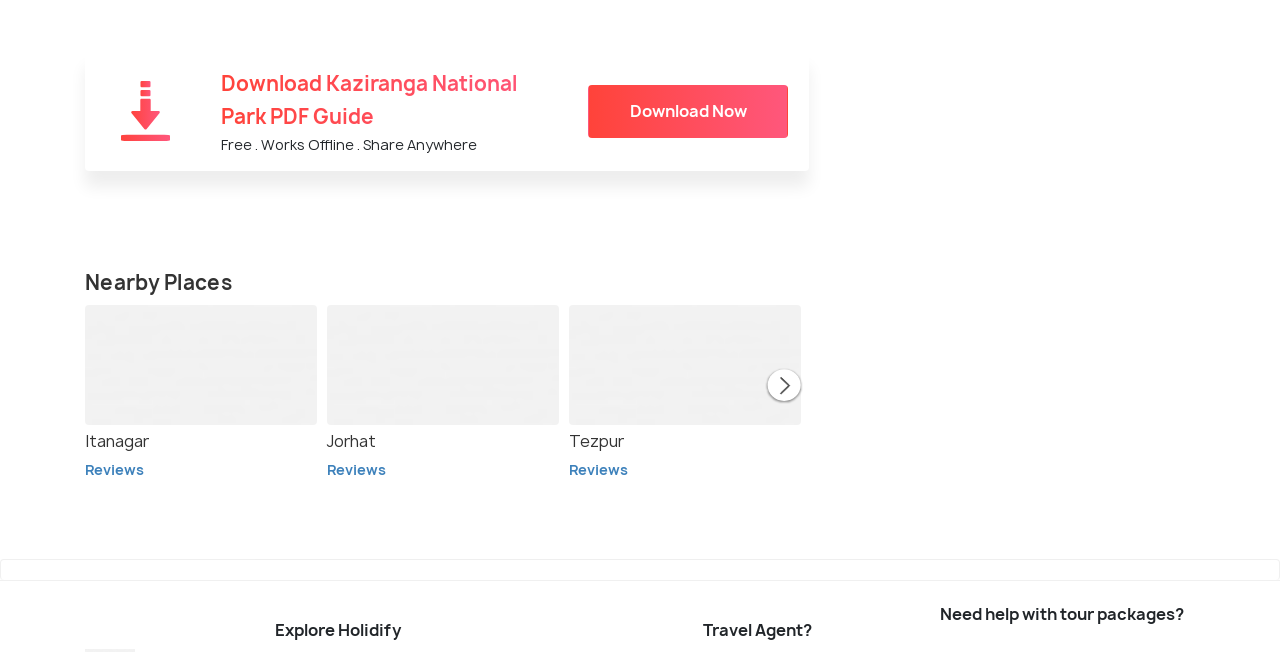Provide the bounding box coordinates of the HTML element this sentence describes: "About the Institute". The bounding box coordinates consist of four float numbers between 0 and 1, i.e., [left, top, right, bottom].

None